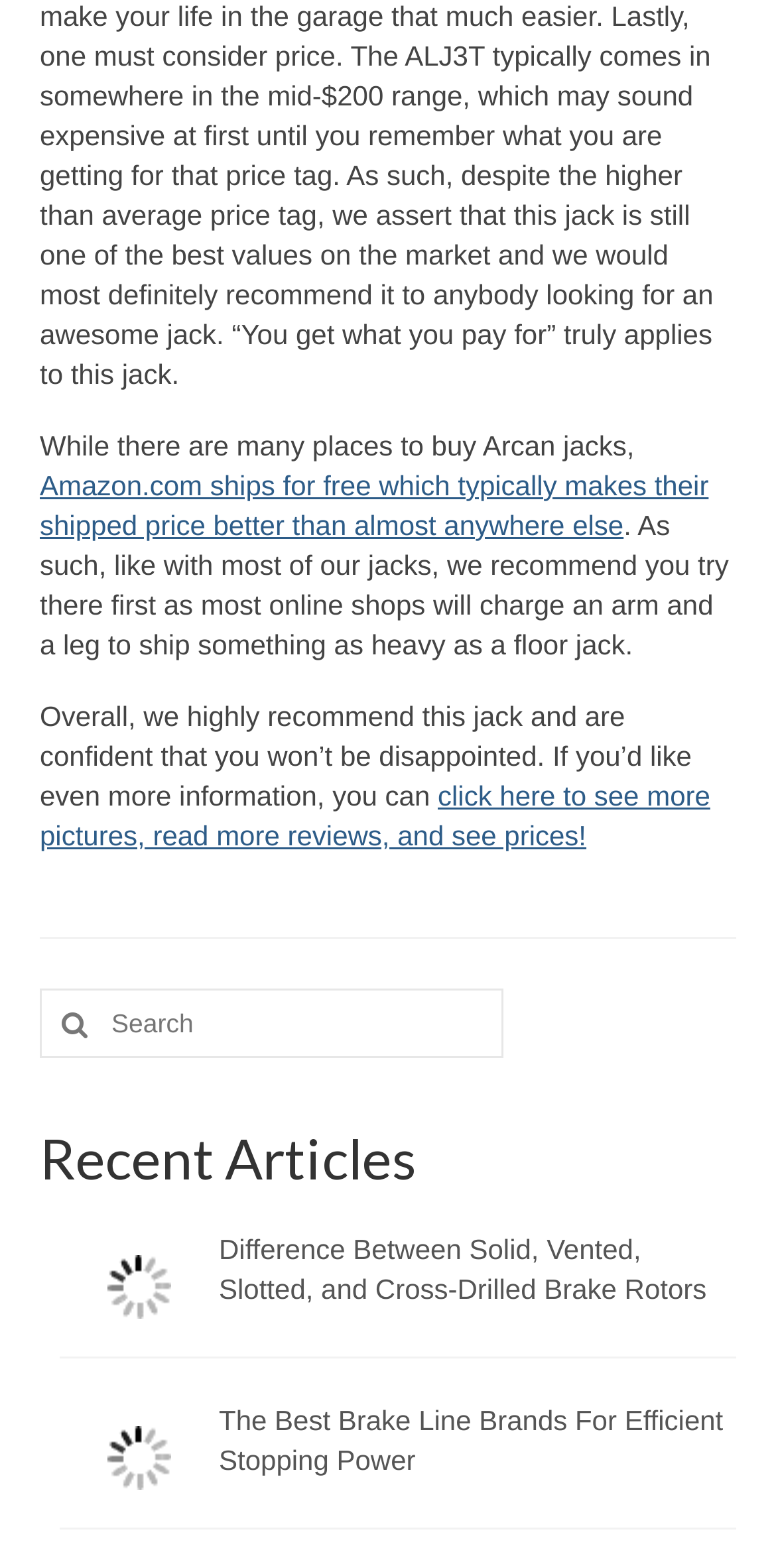Reply to the question with a single word or phrase:
What is the topic of the article with the link 'click here to see more pictures, read more reviews, and see prices!'?

Arcan jacks